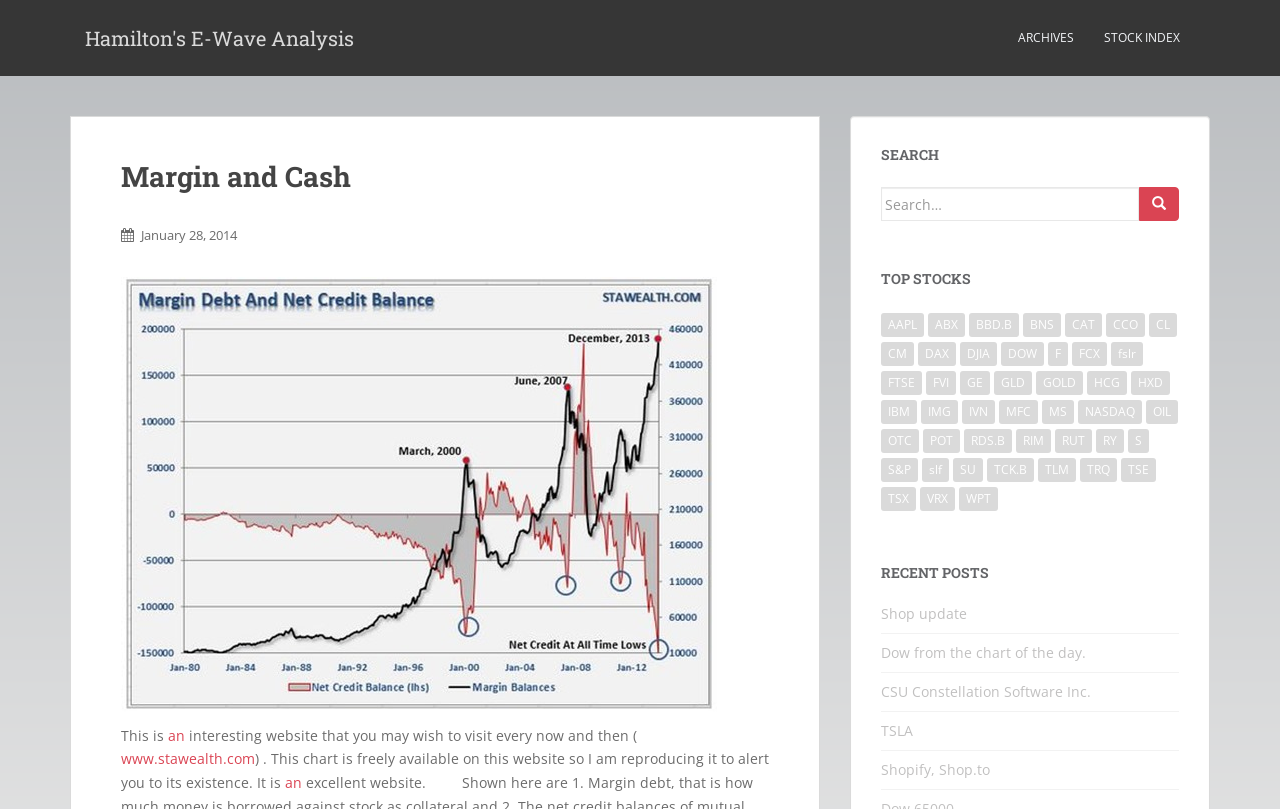Please find the bounding box coordinates of the element that you should click to achieve the following instruction: "Click on CUSTOMISED BALLOONS". The coordinates should be presented as four float numbers between 0 and 1: [left, top, right, bottom].

None